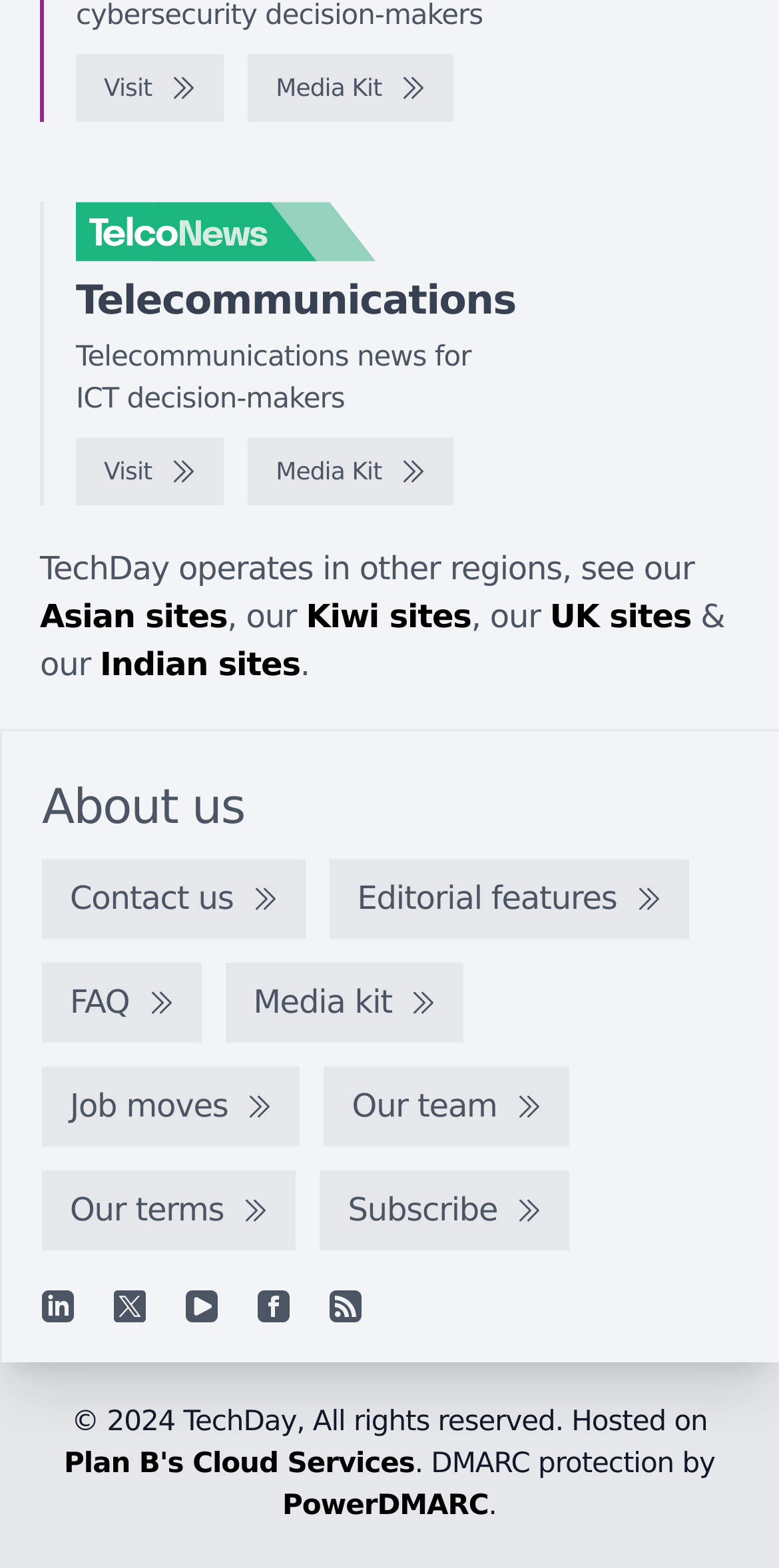Determine the bounding box coordinates of the element that should be clicked to execute the following command: "view careers page".

None